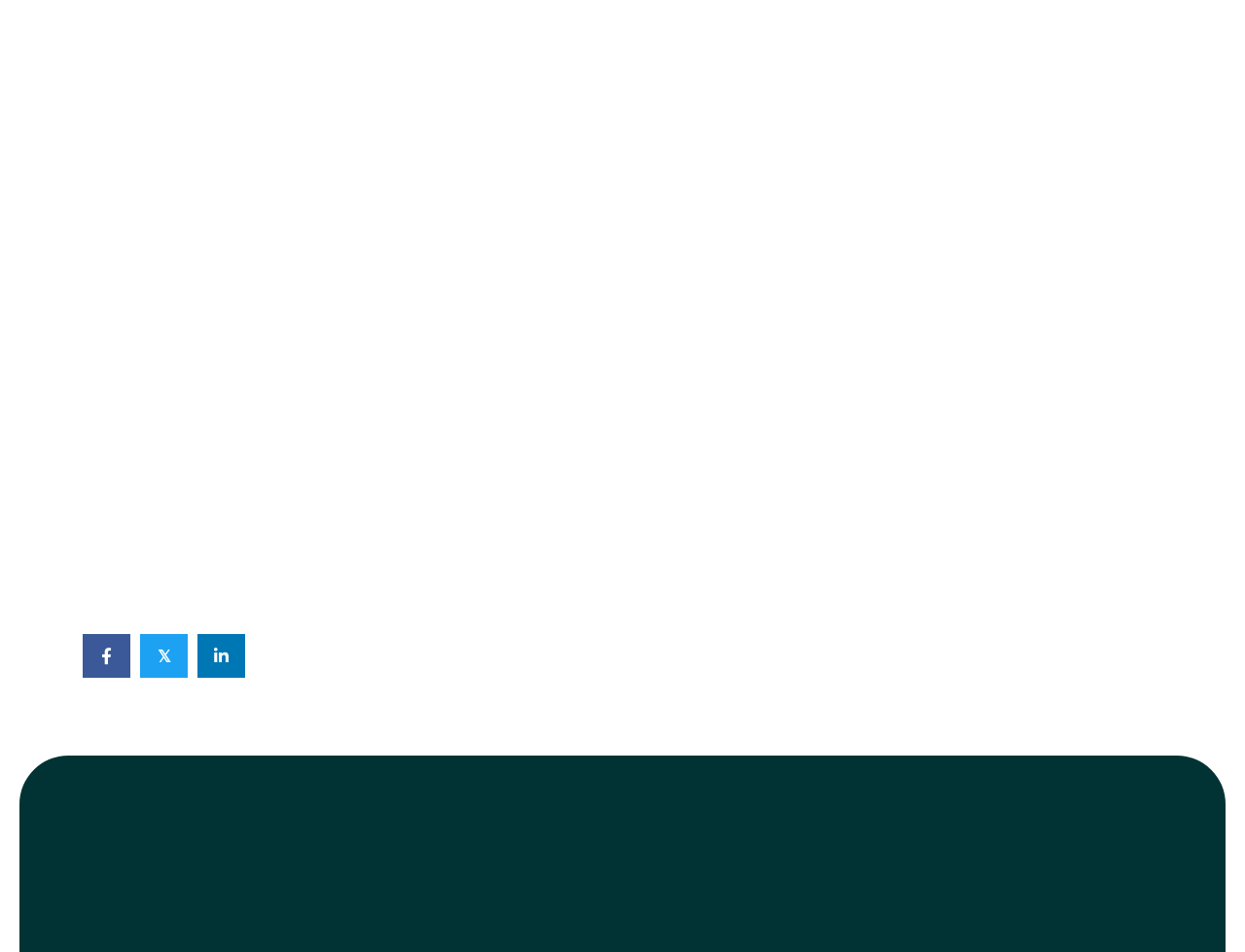What is the function of the 'Share on Facebook' link?
Answer the question with just one word or phrase using the image.

To share content on Facebook